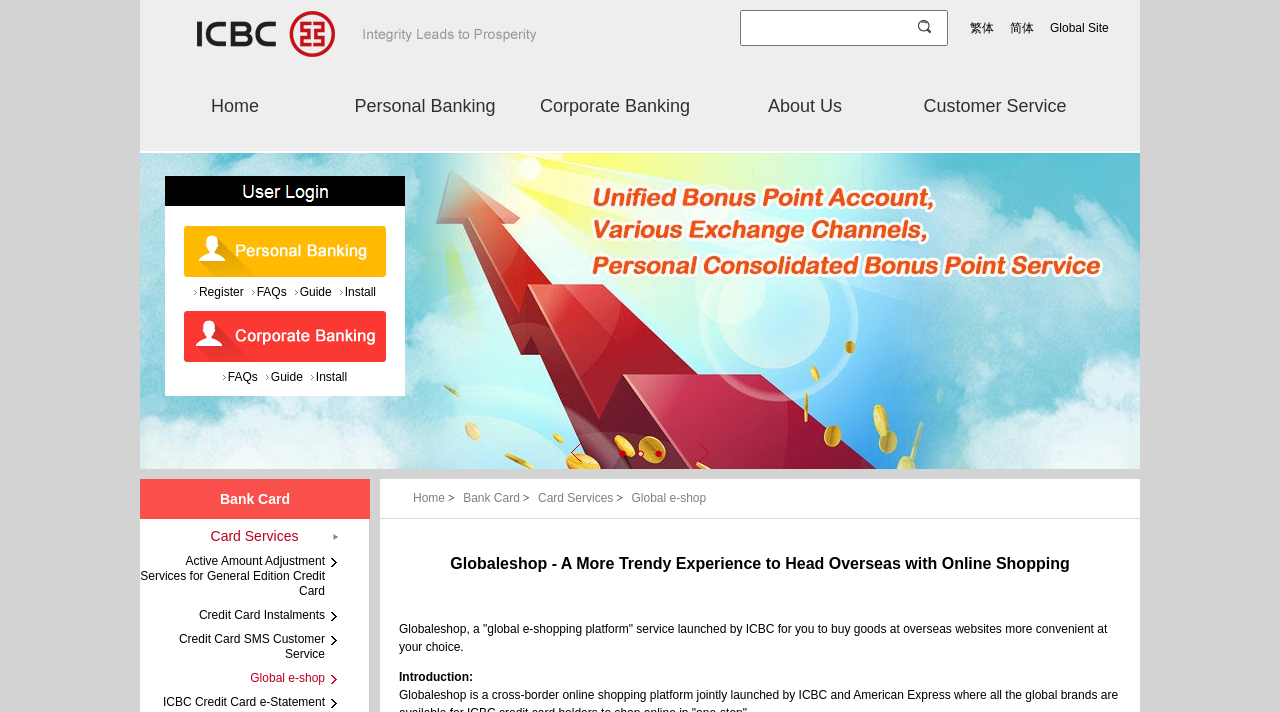Highlight the bounding box coordinates of the element you need to click to perform the following instruction: "Access Global e-shop."

[0.109, 0.942, 0.28, 0.963]